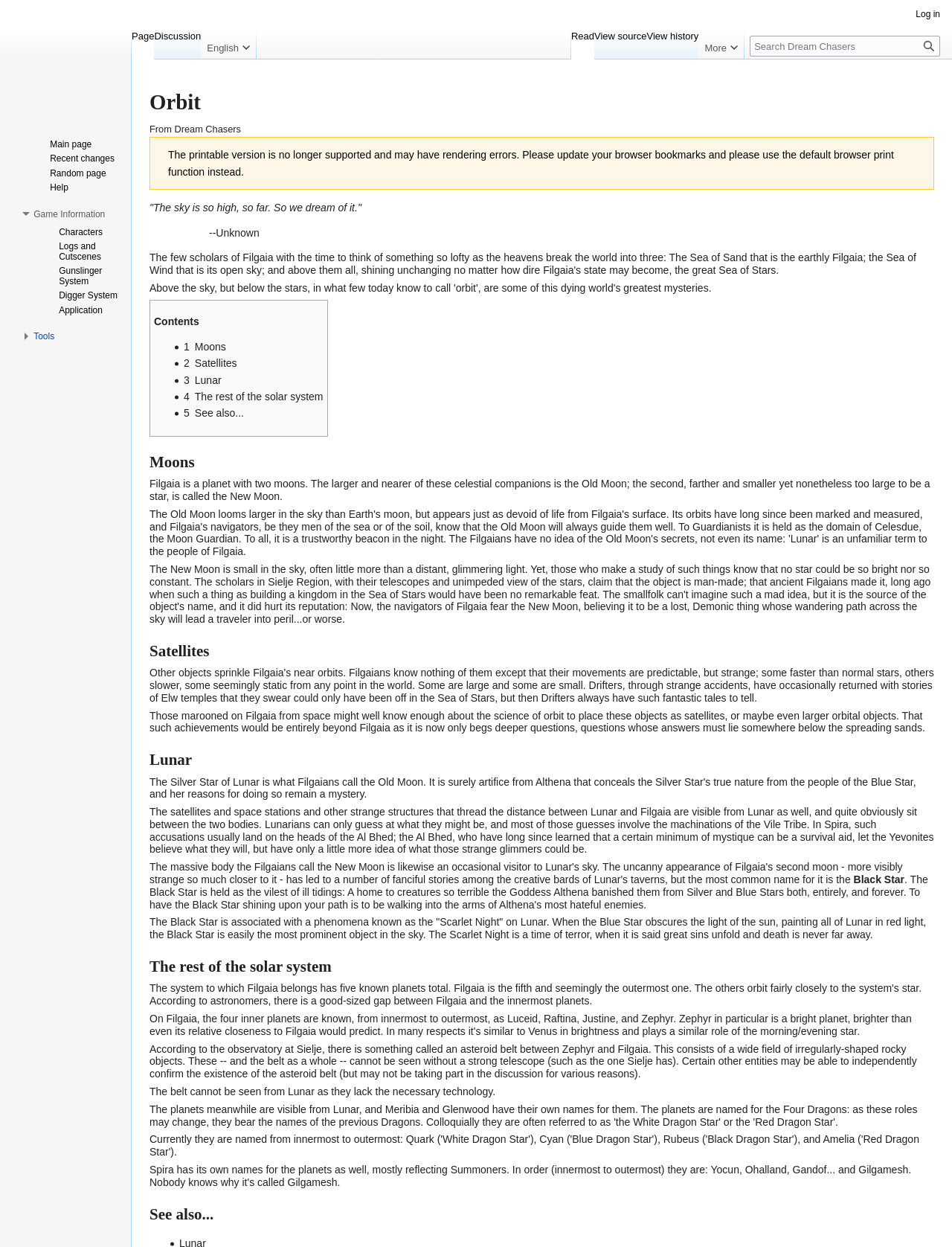Identify the bounding box coordinates for the region to click in order to carry out this instruction: "View history". Provide the coordinates using four float numbers between 0 and 1, formatted as [left, top, right, bottom].

[0.679, 0.024, 0.734, 0.048]